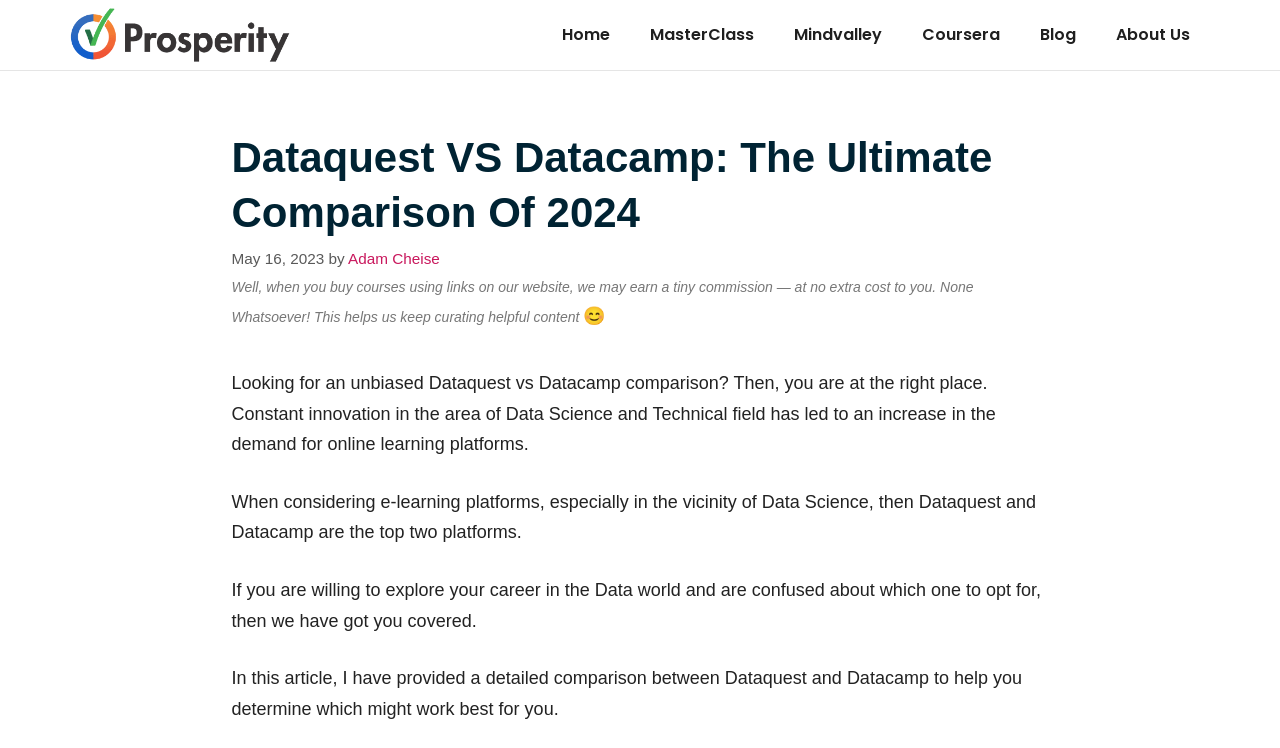Extract the bounding box coordinates of the UI element described: "Mindvalley". Provide the coordinates in the format [left, top, right, bottom] with values ranging from 0 to 1.

[0.605, 0.007, 0.705, 0.087]